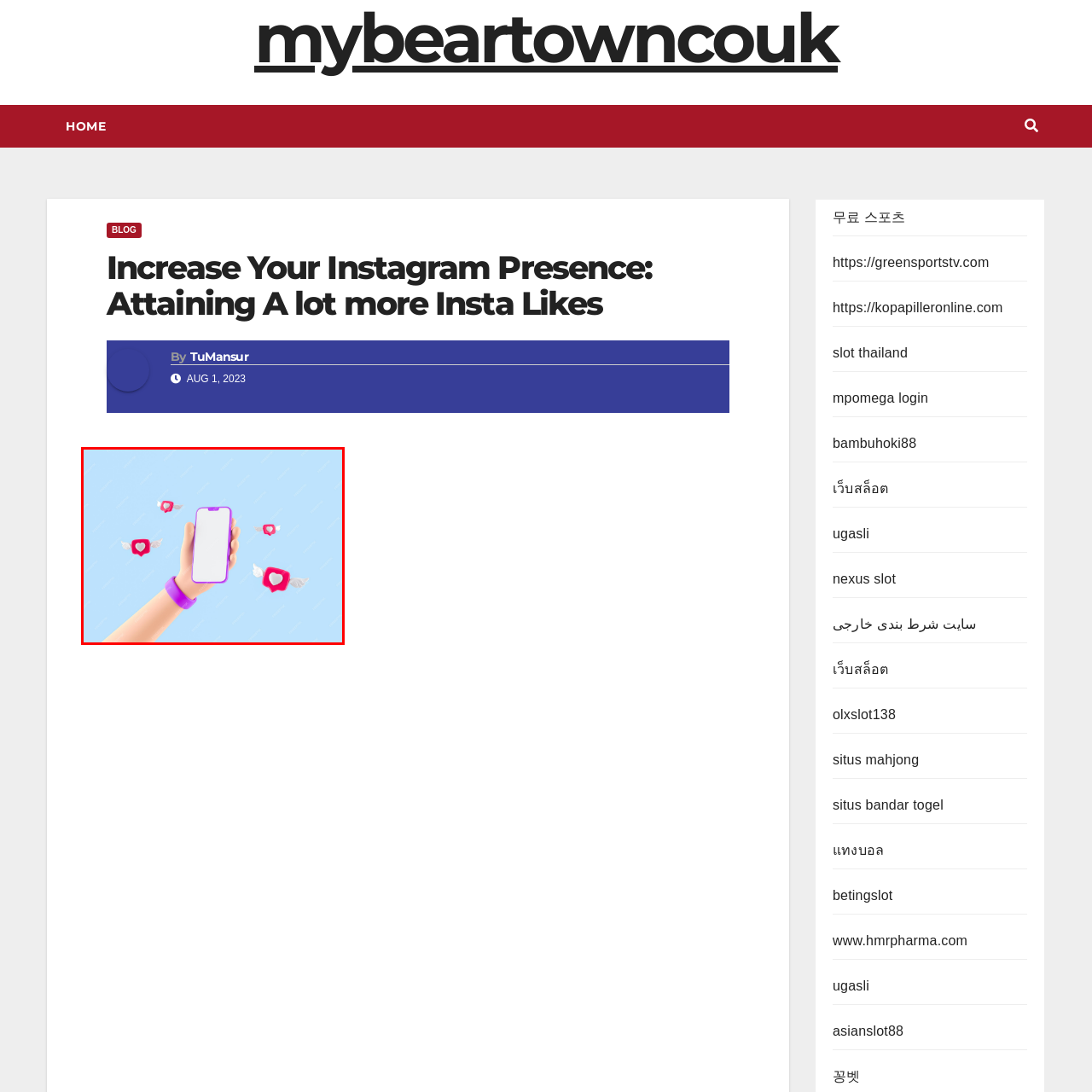What do the animated icons symbolize?
Examine the image within the red bounding box and provide a comprehensive answer to the question.

The animated icons of hearts with wings surrounding the smartphone symbolize 'likes', emphasizing the importance of engagement through likes in the context of social media.